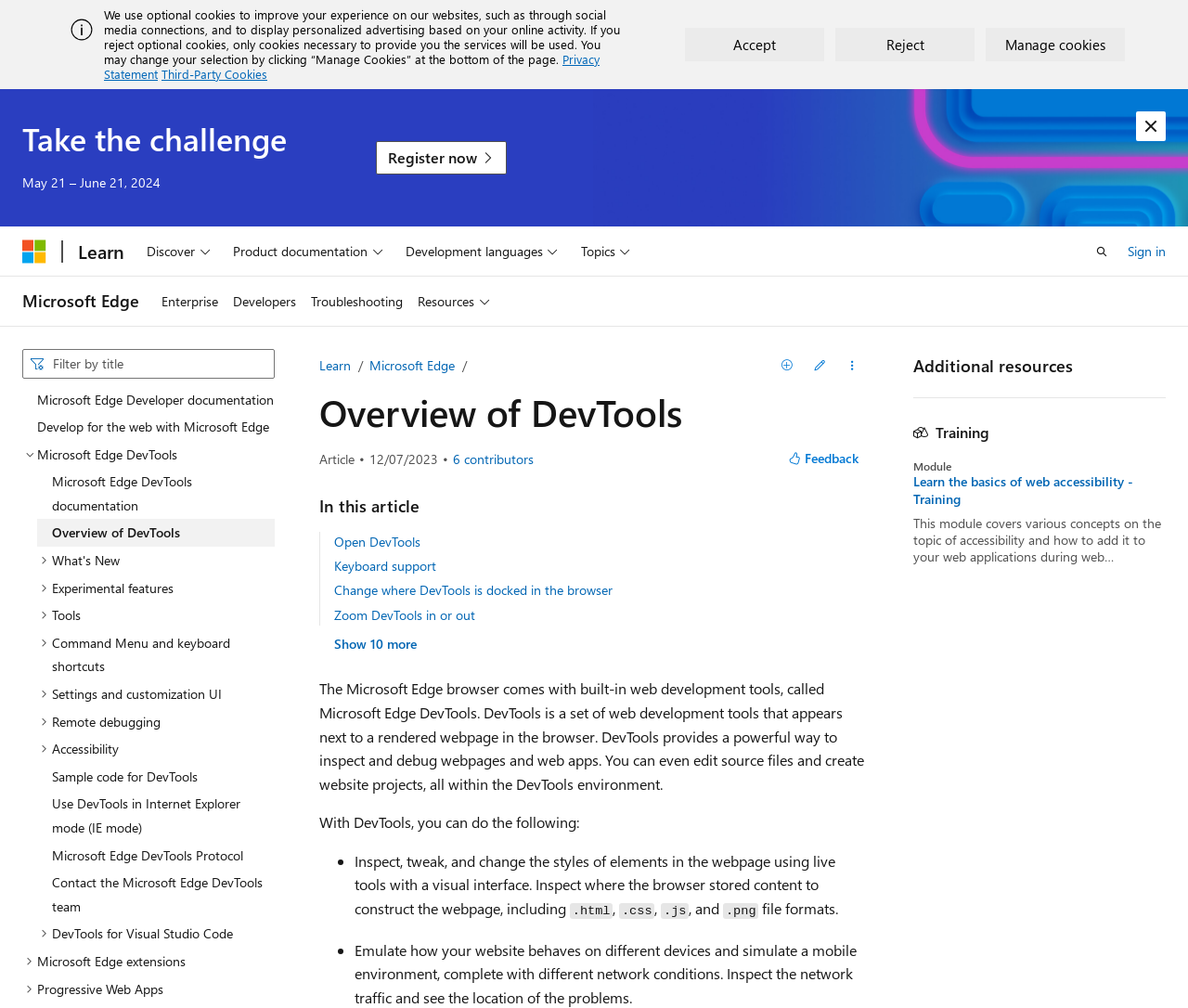Identify the bounding box coordinates of the clickable region required to complete the instruction: "Click the 'Register now' button". The coordinates should be given as four float numbers within the range of 0 and 1, i.e., [left, top, right, bottom].

[0.316, 0.14, 0.427, 0.173]